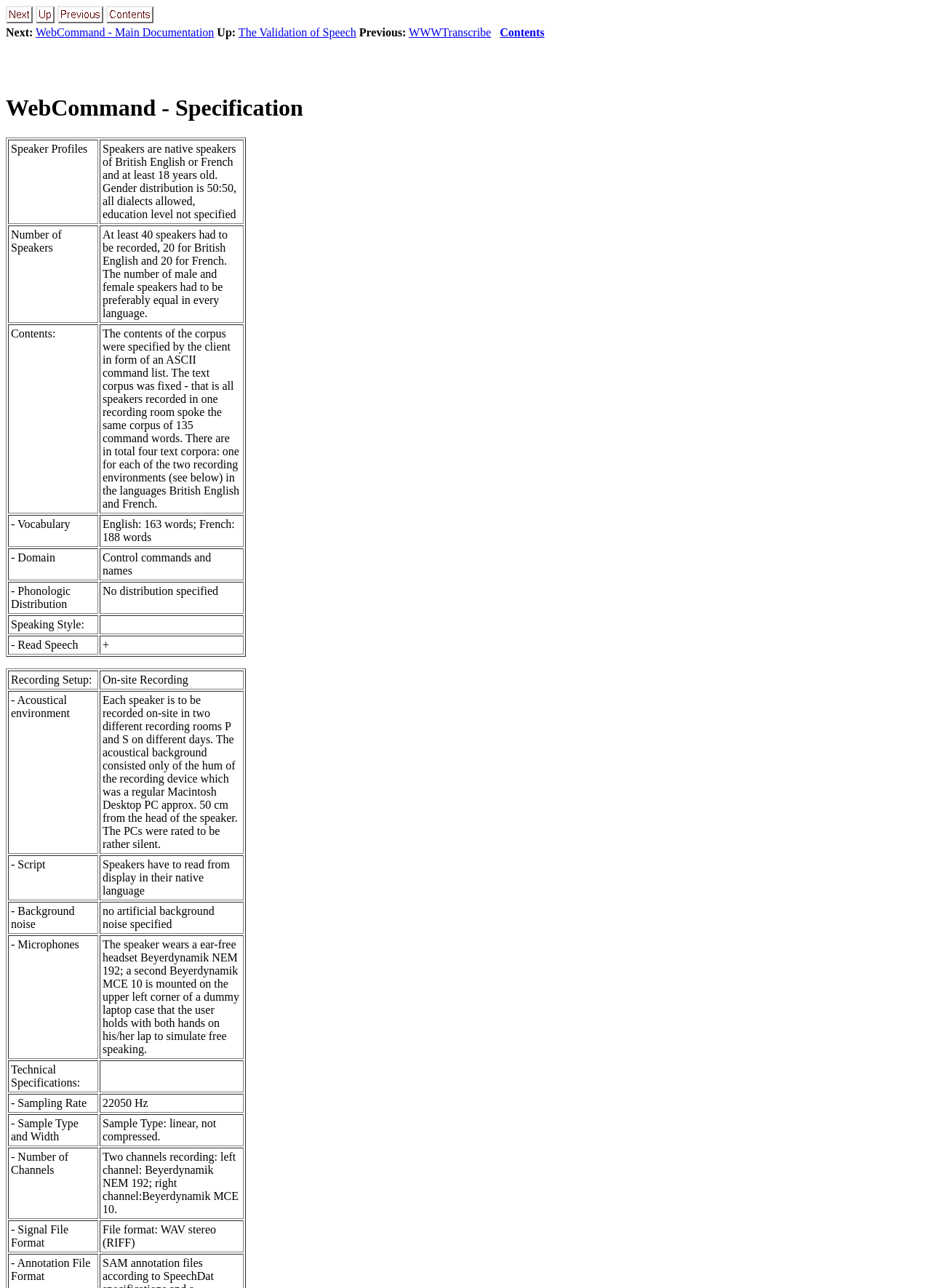Please provide a comprehensive response to the question below by analyzing the image: 
What type of headset is used for recording?

In the table, under the 'Microphones' section, it is specified that the speaker wears a ear-free headset Beyerdynamik NEM 192 for recording.